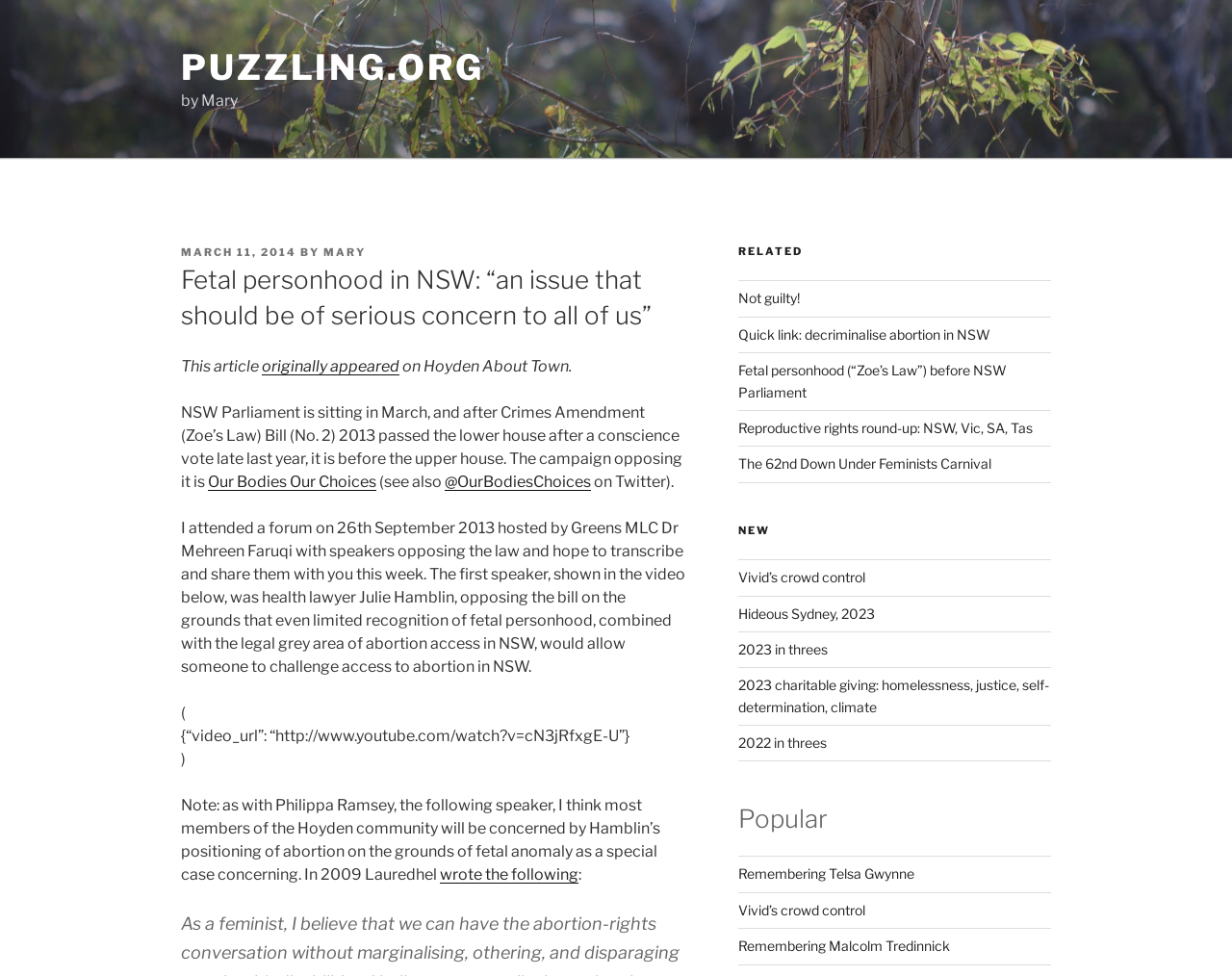Specify the bounding box coordinates of the element's area that should be clicked to execute the given instruction: "Read the related article Not guilty!". The coordinates should be four float numbers between 0 and 1, i.e., [left, top, right, bottom].

[0.599, 0.297, 0.649, 0.314]